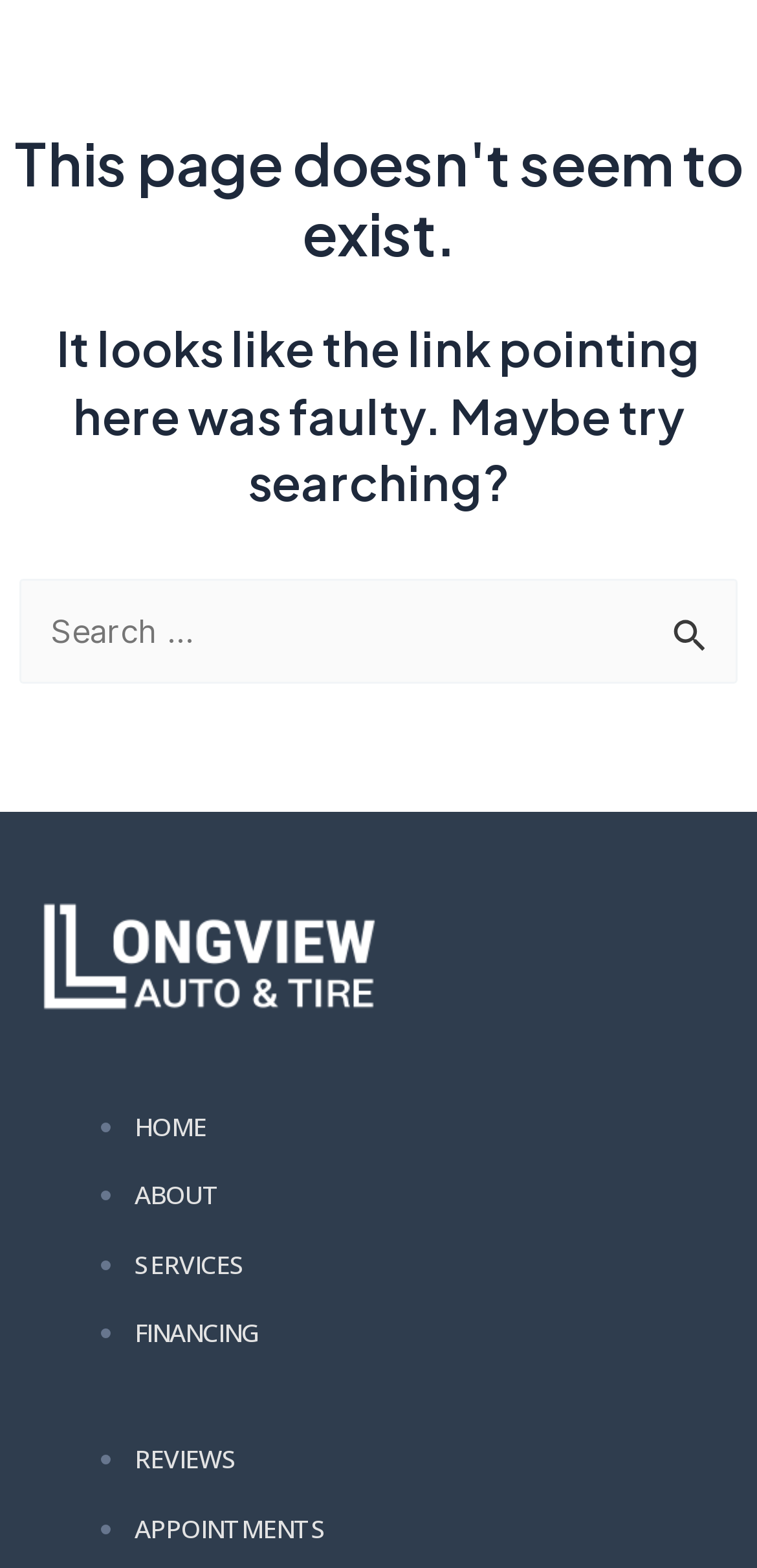Summarize the contents and layout of the webpage in detail.

This webpage is a "Page not found" error page from WMC Coatings. At the top, there is a header section that spans the entire width of the page, containing a heading that reads "This page doesn't seem to exist." Below this, there is another heading that suggests searching for the desired content, as the link pointing to this page was faulty.

Underneath these headings, there is a search bar that occupies most of the page's width, with a search box and two buttons, "Search Submit" and "Search", positioned side by side on the right side of the search bar. The "Search Submit" button contains a small image.

Below the search bar, there is a horizontal list of menu items, each separated by a bullet point. The menu items include "HOME", "ABOUT", "SERVICES", "FINANCING", "REVIEWS", and "APPOINTMENTS", arranged from left to right. Each menu item is a static text element, and they are evenly spaced across the page.